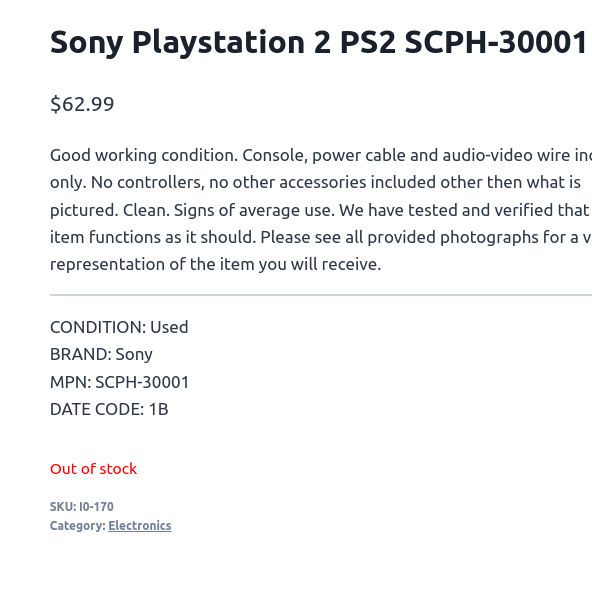Is the console in brand new condition?
Based on the image, please offer an in-depth response to the question.

According to the product listing, the condition of the console is mentioned as 'Used', which indicates that it is not in brand new condition. Additionally, the description notes signs of average use, further supporting the fact that it is not brand new.